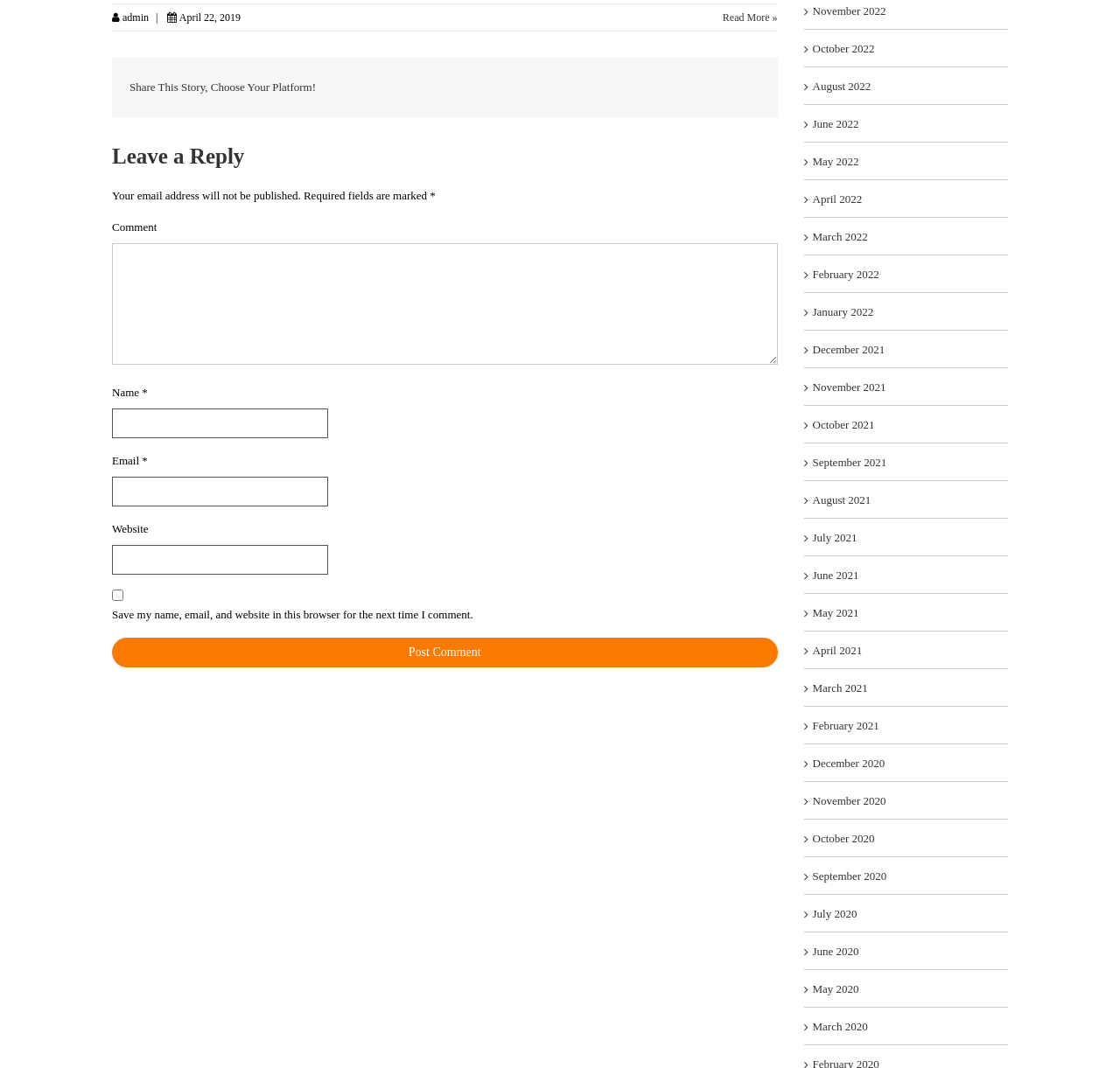Identify the bounding box coordinates of the region I need to click to complete this instruction: "Leave a comment".

[0.1, 0.207, 0.14, 0.219]